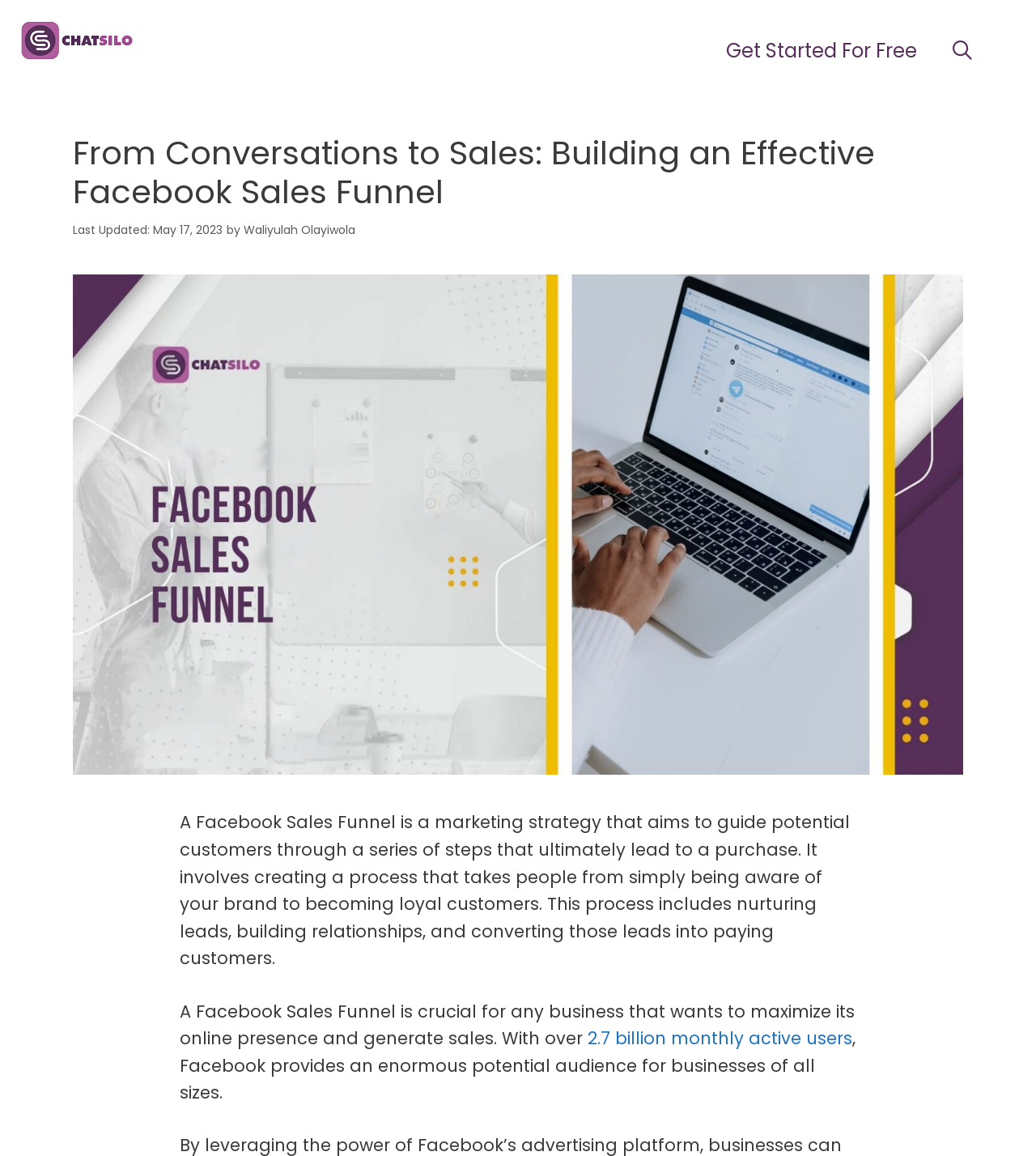Extract the top-level heading from the webpage and provide its text.

From Conversations to Sales: Building an Effective Facebook Sales Funnel